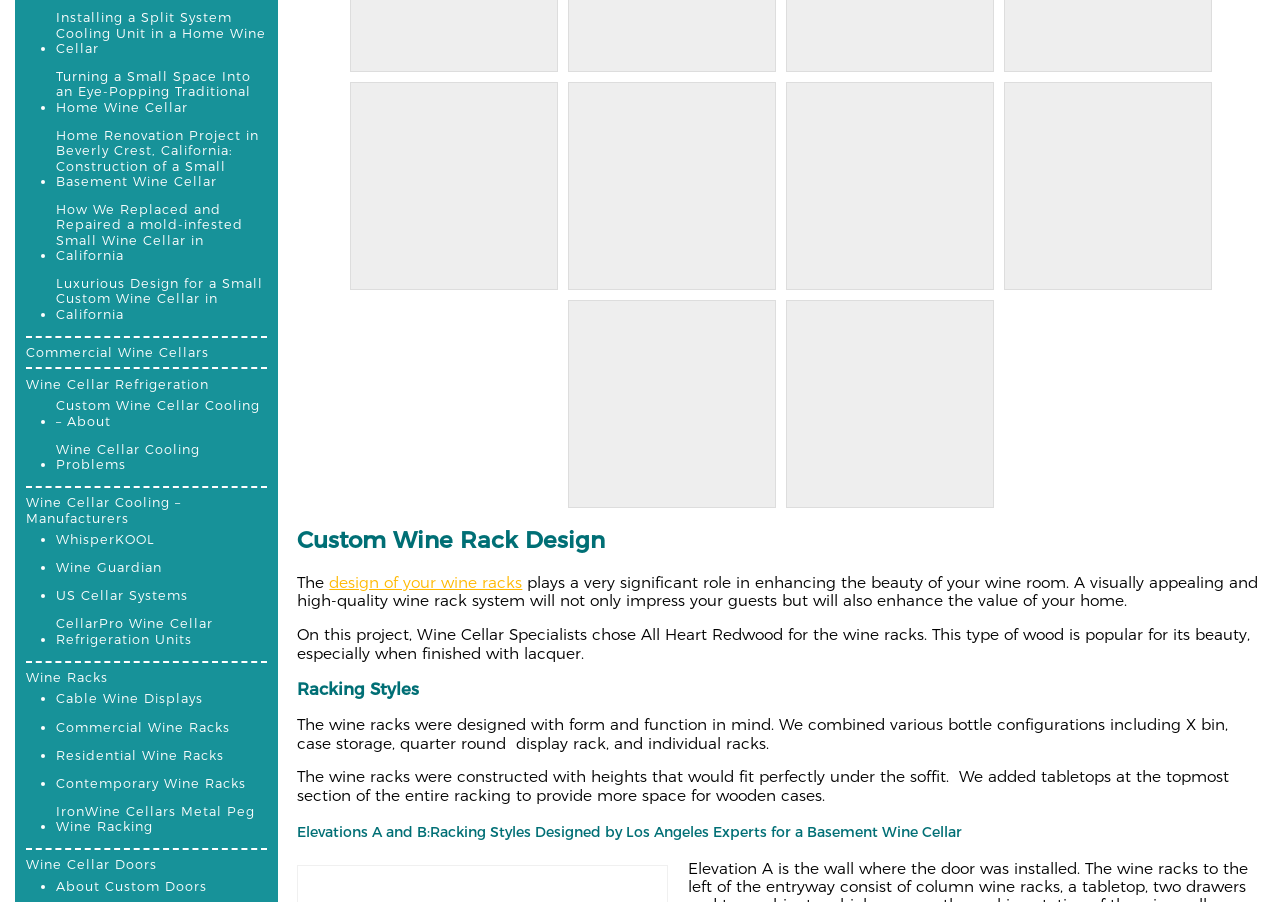Find the bounding box coordinates for the area that must be clicked to perform this action: "Check out 'WhisperKOOL'".

[0.043, 0.59, 0.121, 0.607]